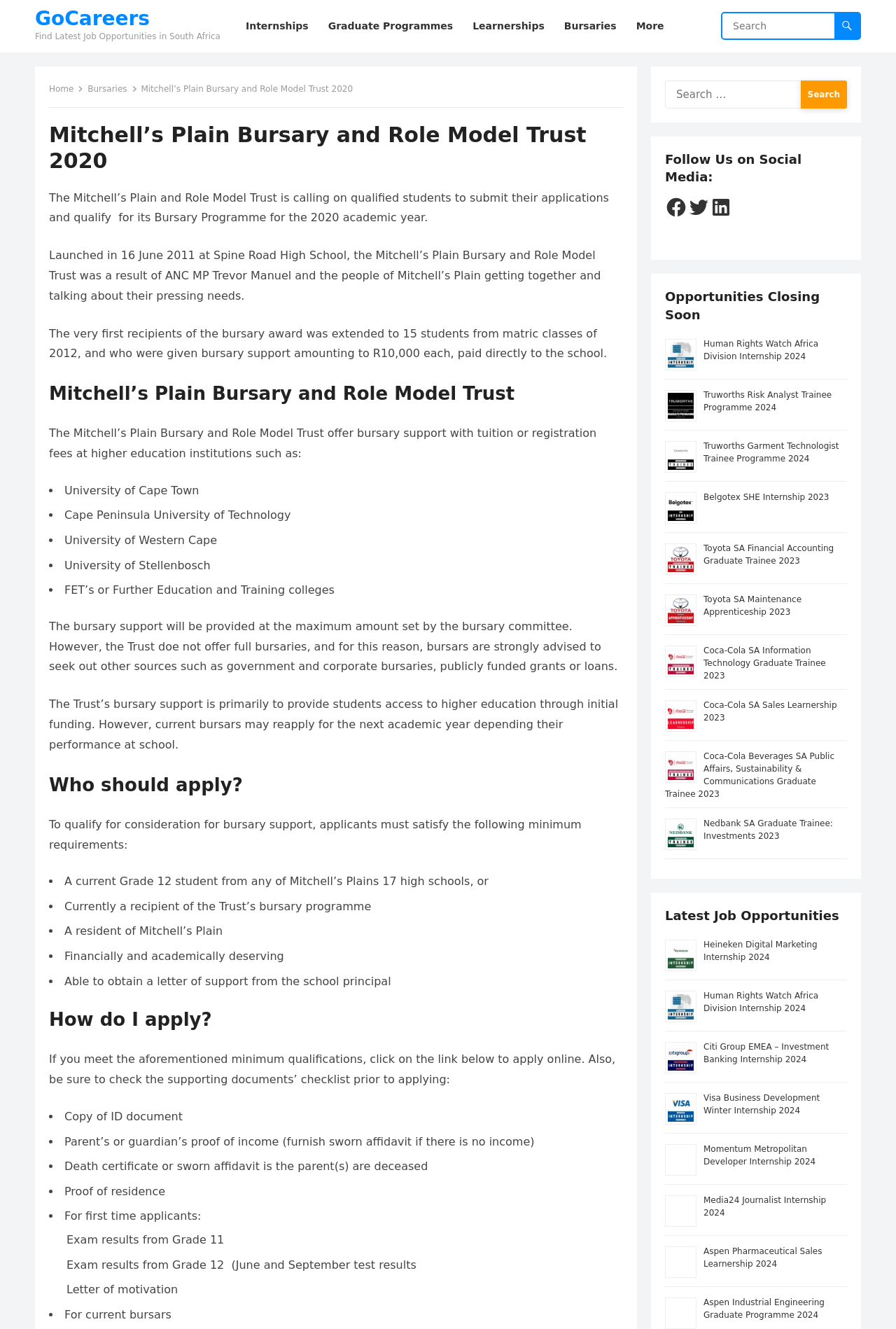Pinpoint the bounding box coordinates of the area that should be clicked to complete the following instruction: "Log in". The coordinates must be given as four float numbers between 0 and 1, i.e., [left, top, right, bottom].

None